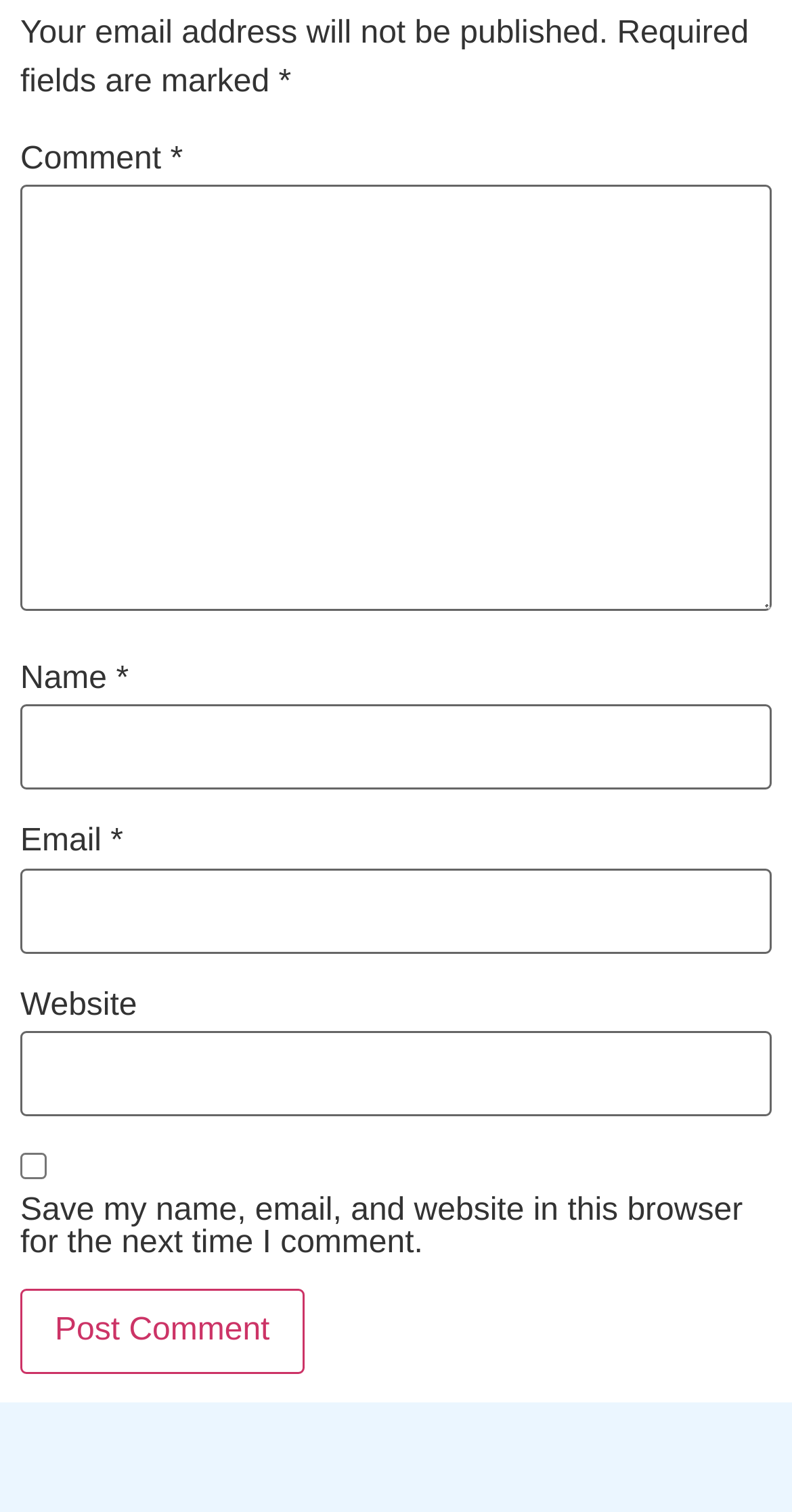Determine the bounding box coordinates of the UI element described below. Use the format (top-left x, top-left y, bottom-right x, bottom-right y) with floating point numbers between 0 and 1: Mission, Vision and Values

None